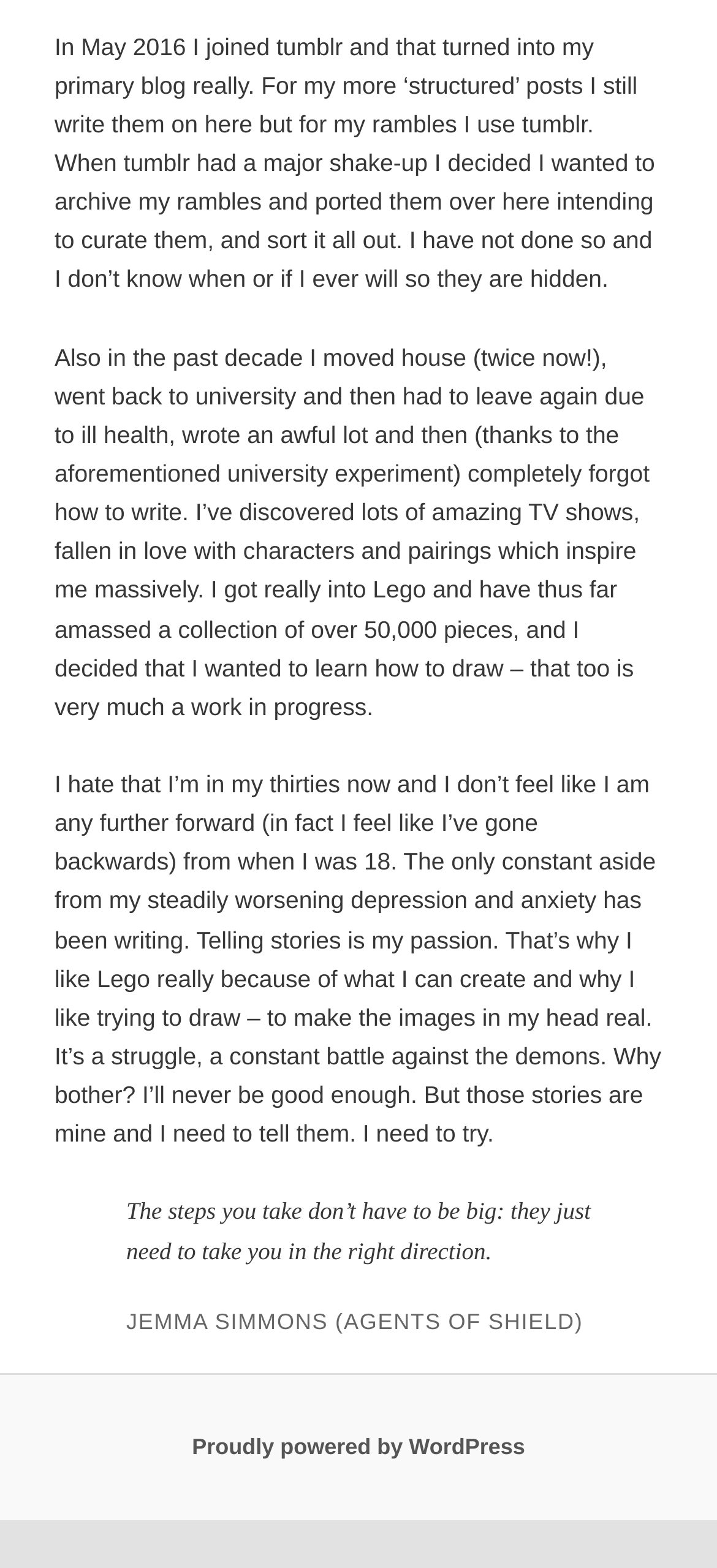Given the element description Proudly powered by WordPress, identify the bounding box coordinates for the UI element on the webpage screenshot. The format should be (top-left x, top-left y, bottom-right x, bottom-right y), with values between 0 and 1.

[0.268, 0.915, 0.732, 0.931]